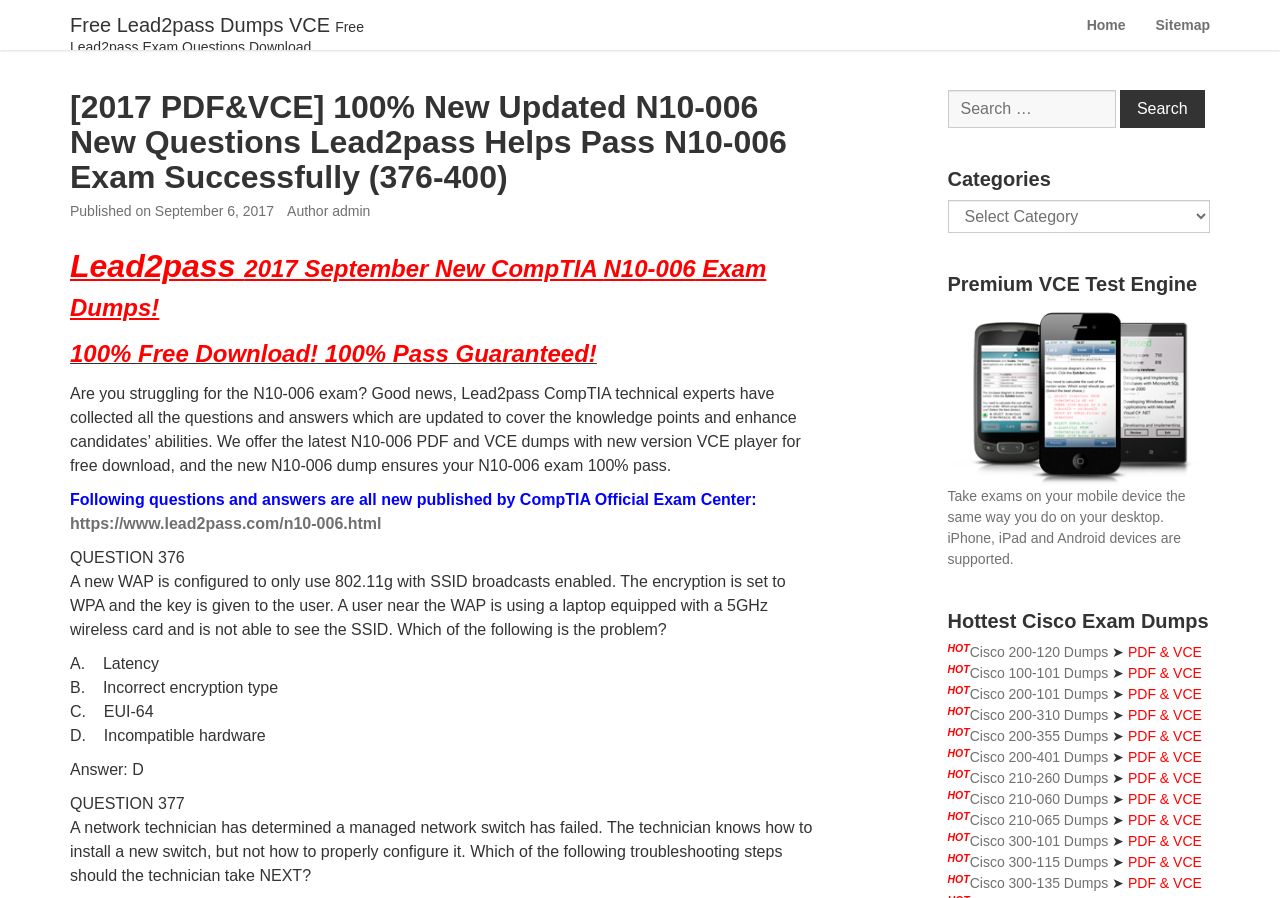Please find and generate the text of the main heading on the webpage.

[2017 PDF&VCE] 100% New Updated N10-006 New Questions Lead2pass Helps Pass N10-006 Exam Successfully (376-400)